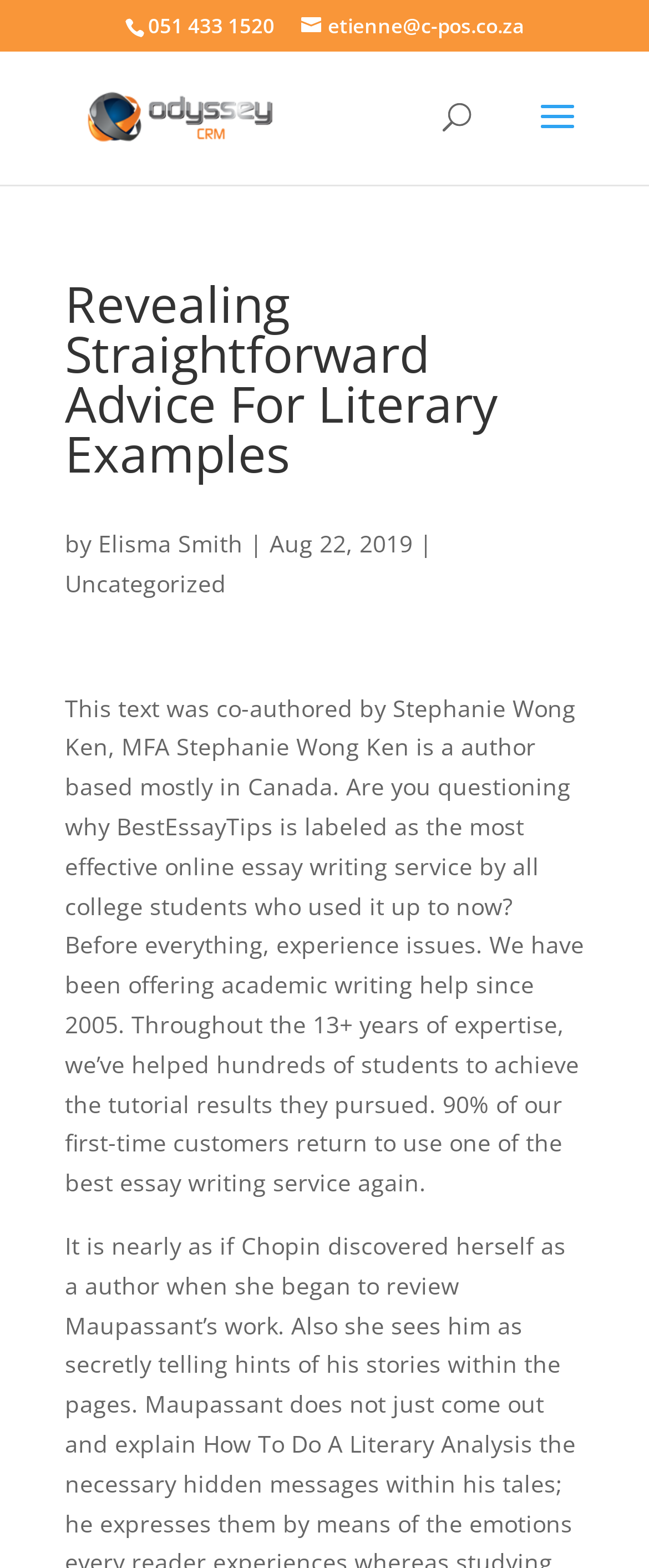Give a detailed account of the webpage's layout and content.

The webpage appears to be a blog post or article page. At the top, there is a section with contact information, including a phone number "051 433 1520" and an email address "etienne@c-pos.co.za". Next to the email address, there is a link to "Odyssey CRM" with an accompanying image.

Below the contact information, there is a search bar with a placeholder text "Search for:". The search bar is positioned near the top of the page, spanning about half of the page's width.

The main content of the page is a blog post titled "Revealing Straightforward Advice For Literary Examples". The title is a heading that spans almost the entire width of the page. Below the title, there is information about the author, including the name "Elisma Smith" and the date "Aug 22, 2019". There is also a link to the category "Uncategorized" next to the author information.

The main body of the blog post is a long paragraph of text that discusses the topic of essay writing services. The text is written in a formal tone and provides information about the experience and credentials of the service. The text spans almost the entire width of the page and takes up most of the page's height.